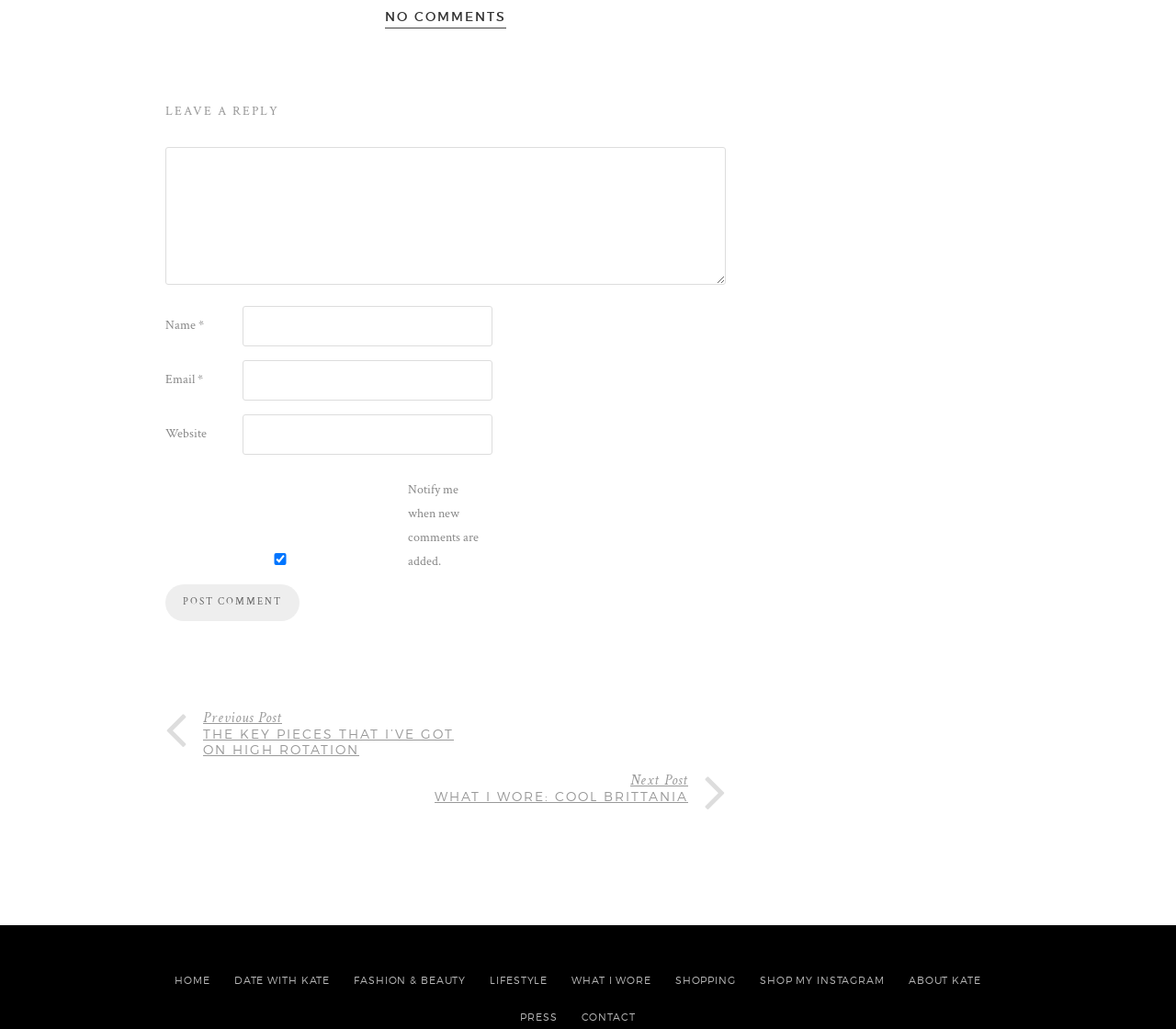Please specify the bounding box coordinates of the clickable region necessary for completing the following instruction: "Enter your name". The coordinates must consist of four float numbers between 0 and 1, i.e., [left, top, right, bottom].

[0.206, 0.297, 0.419, 0.337]